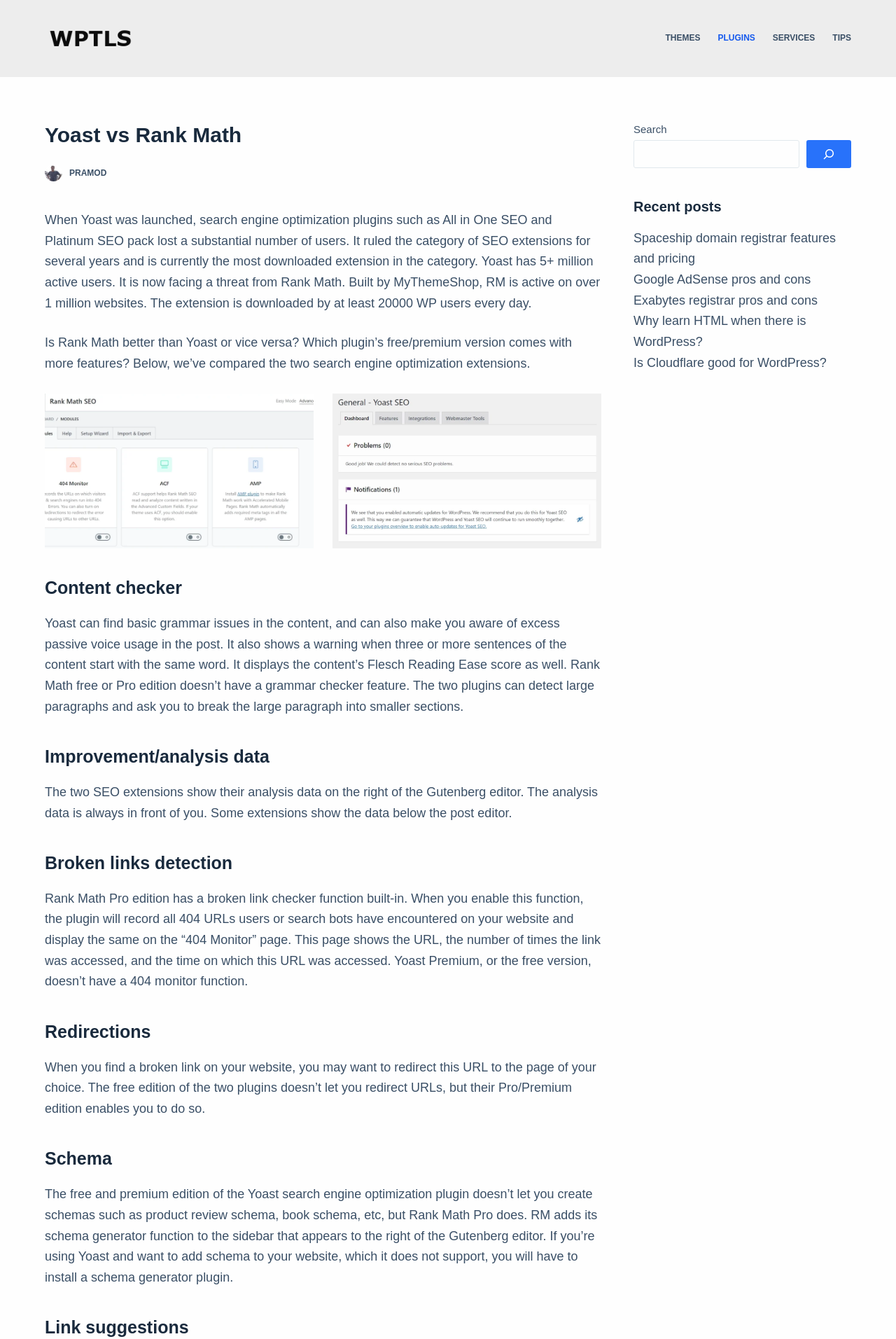What is the purpose of the search bar?
Using the image as a reference, give a one-word or short phrase answer.

To search the website